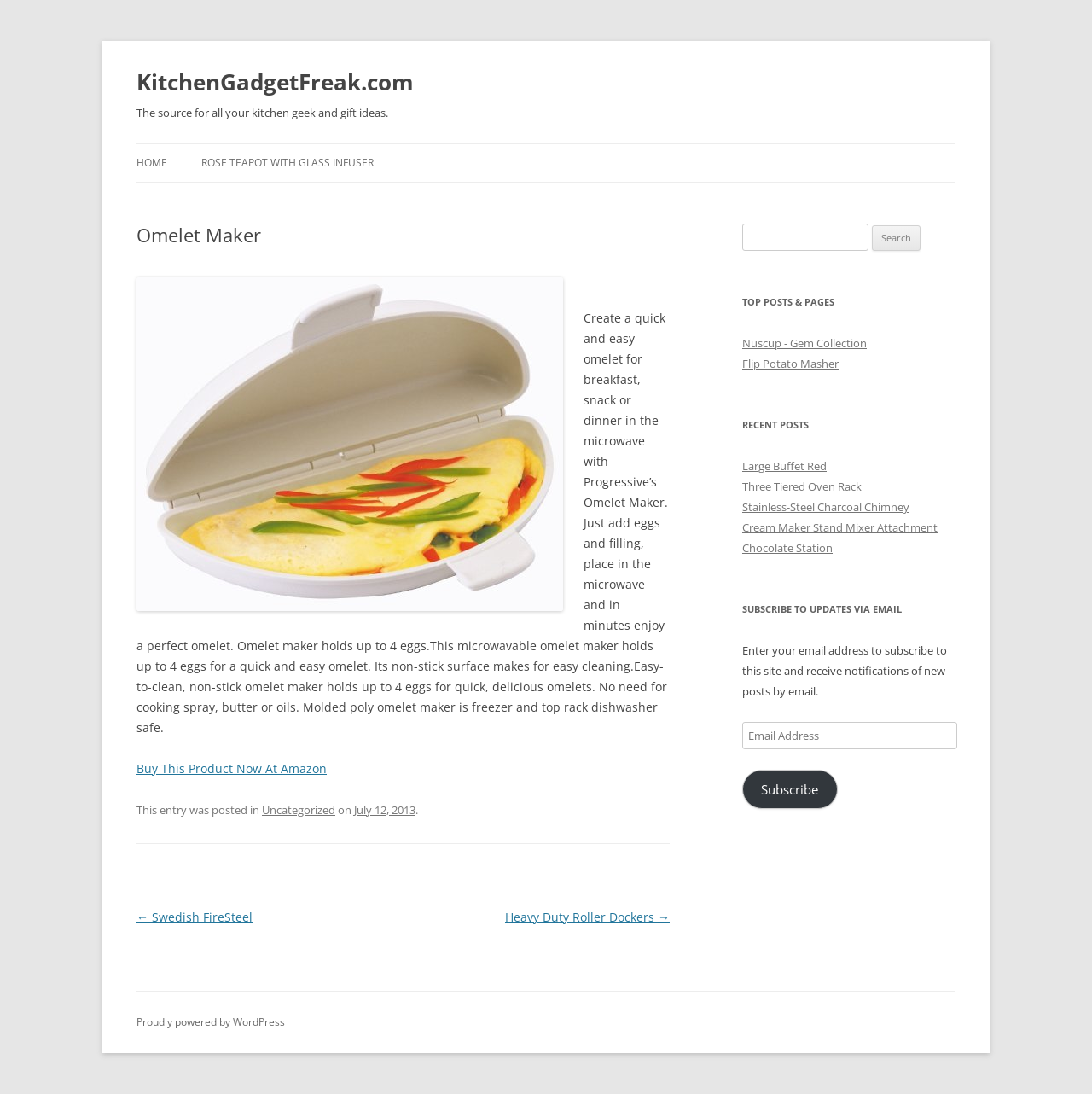Provide a thorough description of this webpage.

This webpage is about a kitchen gadget, specifically an omelet maker, on a website called KitchenGadgetFreak.com. At the top of the page, there is a heading with the website's name and a tagline "The source for all your kitchen geek and gift ideas." Below this, there is a navigation menu with links to "HOME" and other pages.

The main content of the page is an article about the omelet maker, which includes a heading, an image of the product, and a descriptive text. The text explains how to use the omelet maker to create a quick and easy omelet in the microwave, highlighting its features such as non-stick surface and ease of cleaning. There is also a "Buy This Product Now At Amazon" link.

On the right side of the page, there is a complementary section with a search bar, a list of top posts and pages, recent posts, and a subscription form to receive updates via email.

At the bottom of the page, there is a footer section with a "Post navigation" heading, links to previous and next posts, and a copyright notice with a link to WordPress.

Overall, the webpage is focused on showcasing the omelet maker product and providing information about its features and benefits, with additional sections for navigation, search, and subscription.